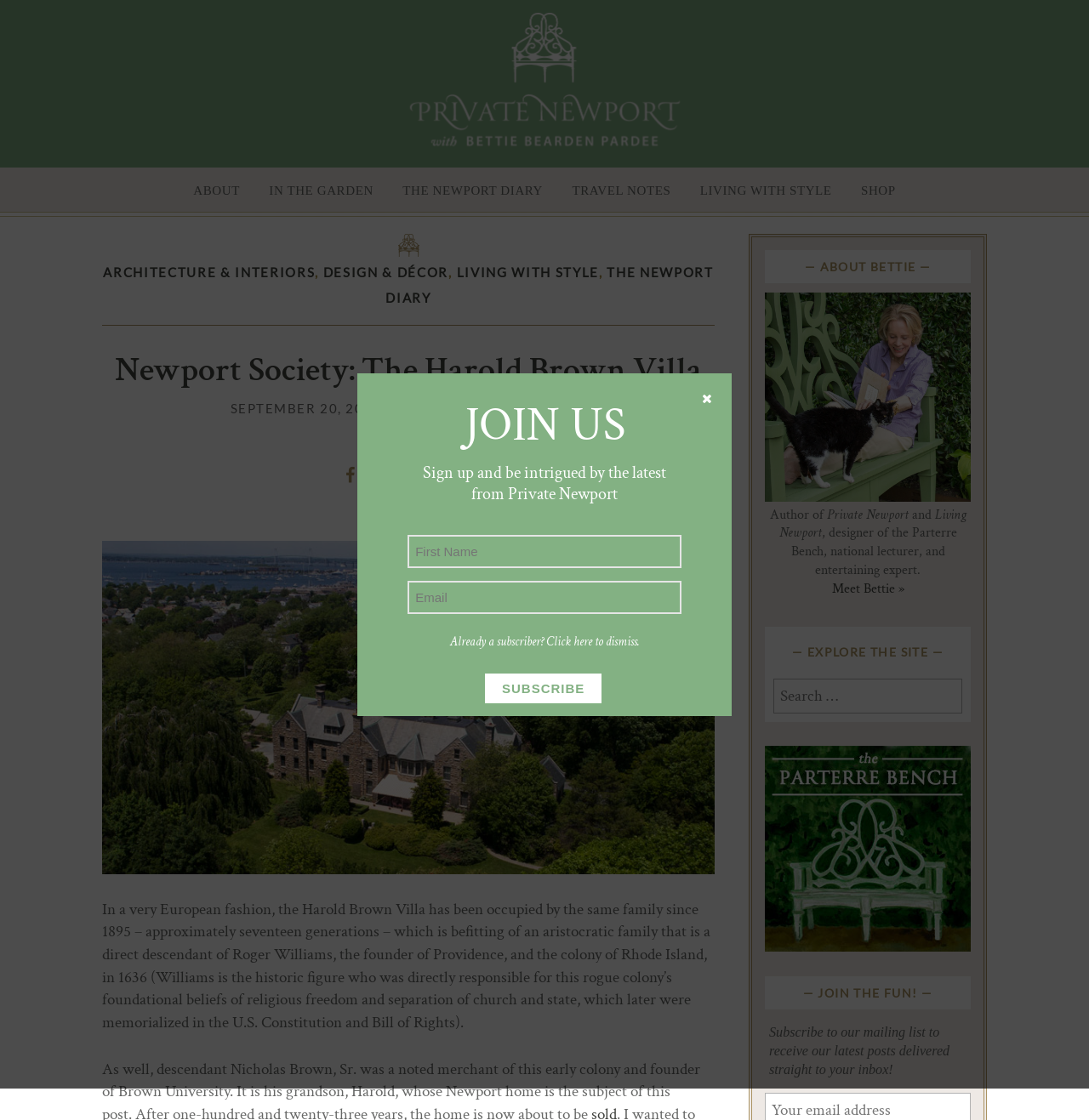Find the bounding box coordinates of the area that needs to be clicked in order to achieve the following instruction: "Share with a friend". The coordinates should be specified as four float numbers between 0 and 1, i.e., [left, top, right, bottom].

[0.308, 0.407, 0.336, 0.438]